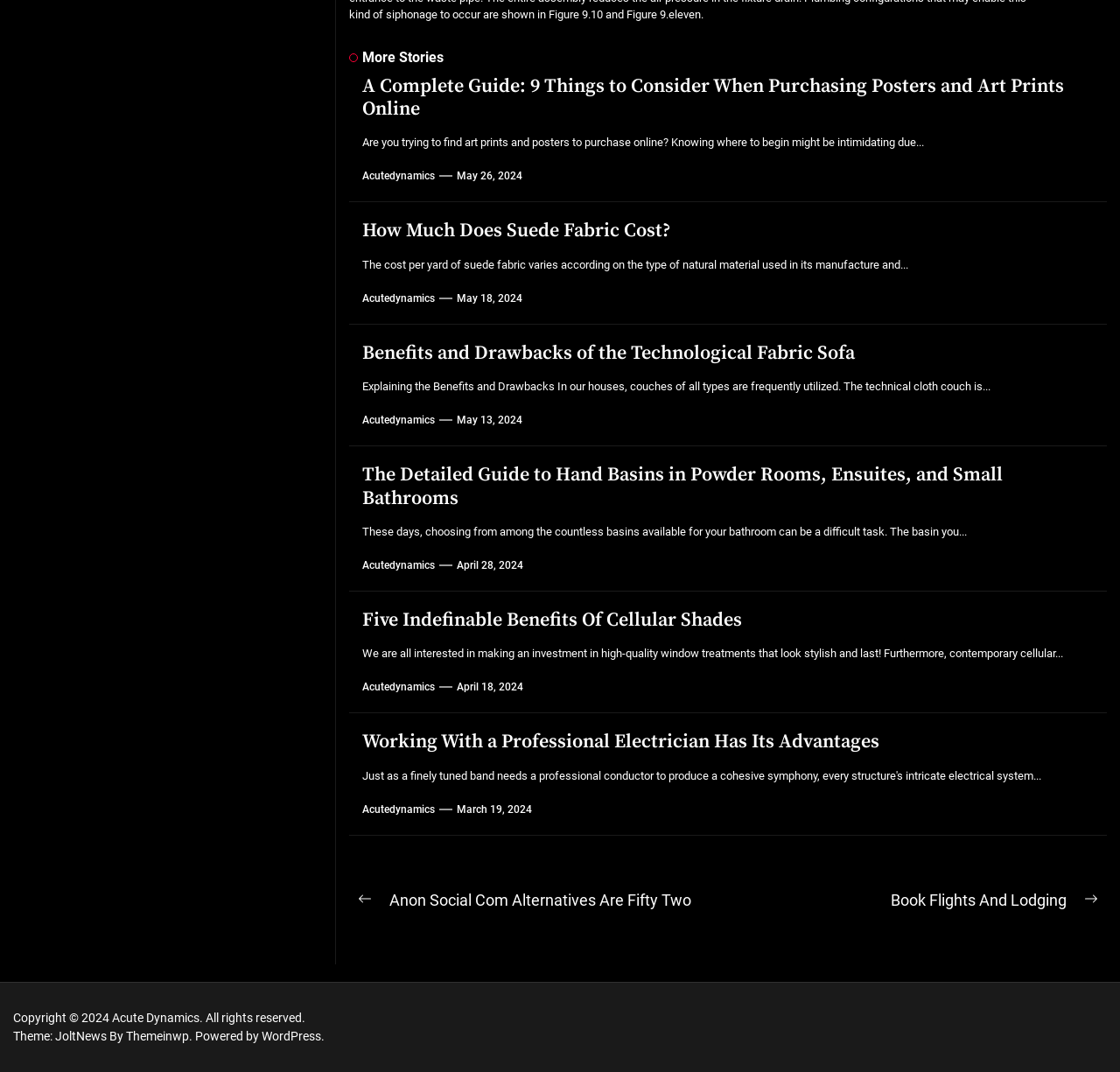Respond to the question below with a concise word or phrase:
How many articles are displayed on the webpage?

5